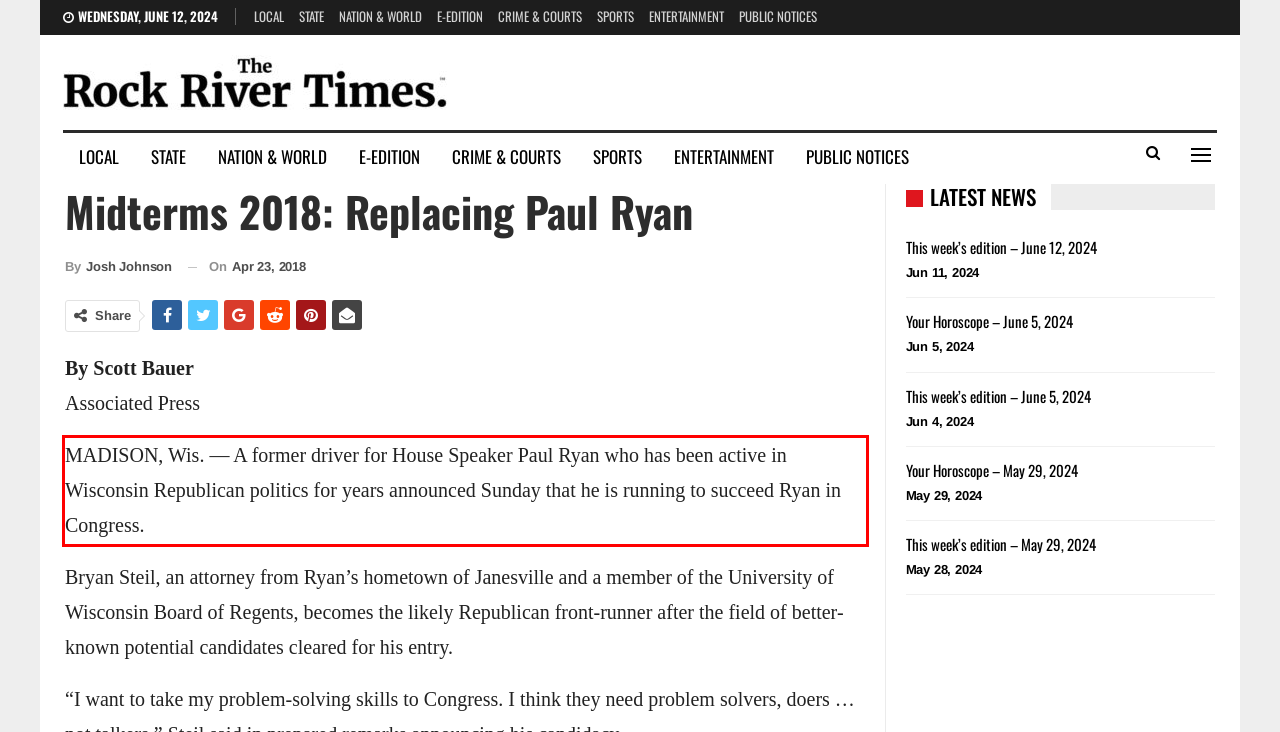Please identify the text within the red rectangular bounding box in the provided webpage screenshot.

MADISON, Wis. — A former driver for House Speaker Paul Ryan who has been active in Wisconsin Republican politics for years announced Sunday that he is running to succeed Ryan in Congress.